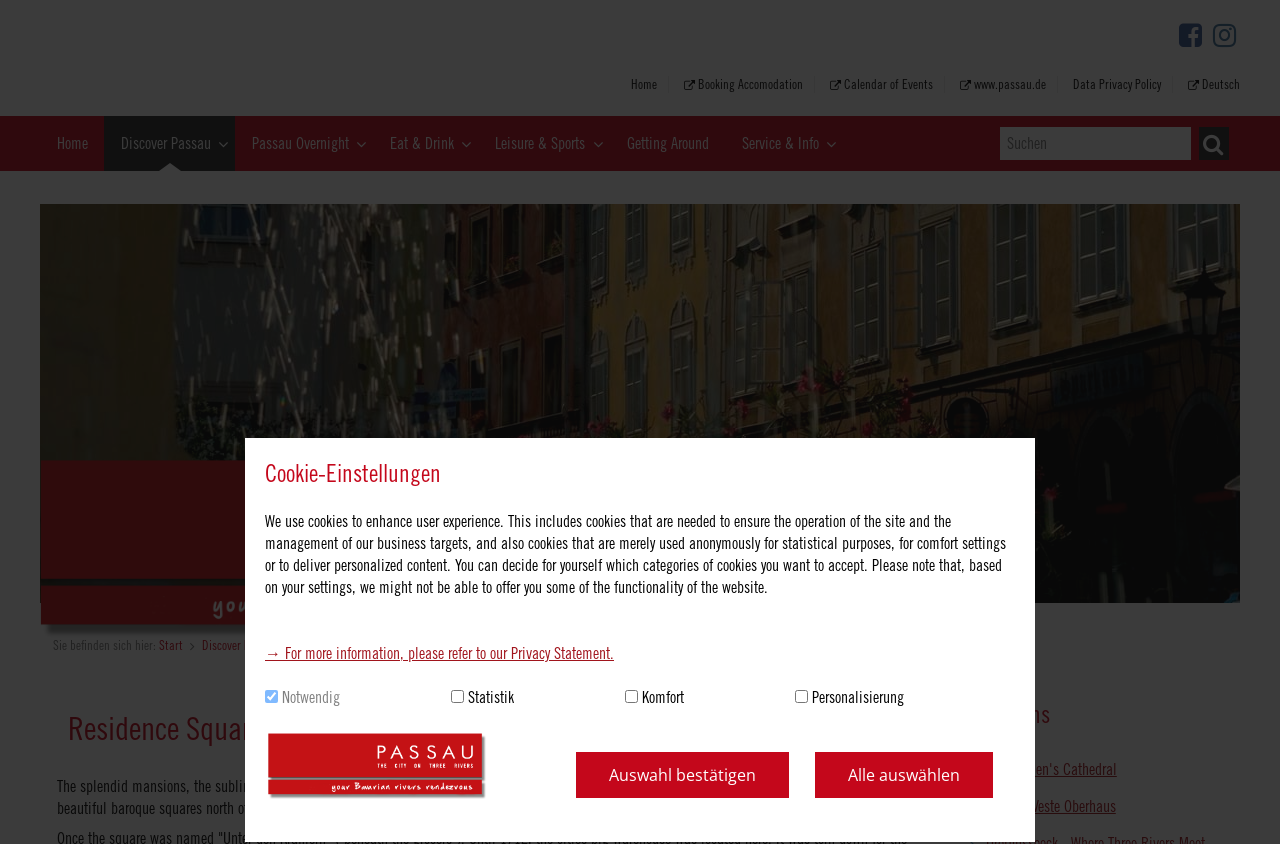Please find the bounding box for the UI element described by: "Alle auswählen".

[0.637, 0.891, 0.776, 0.945]